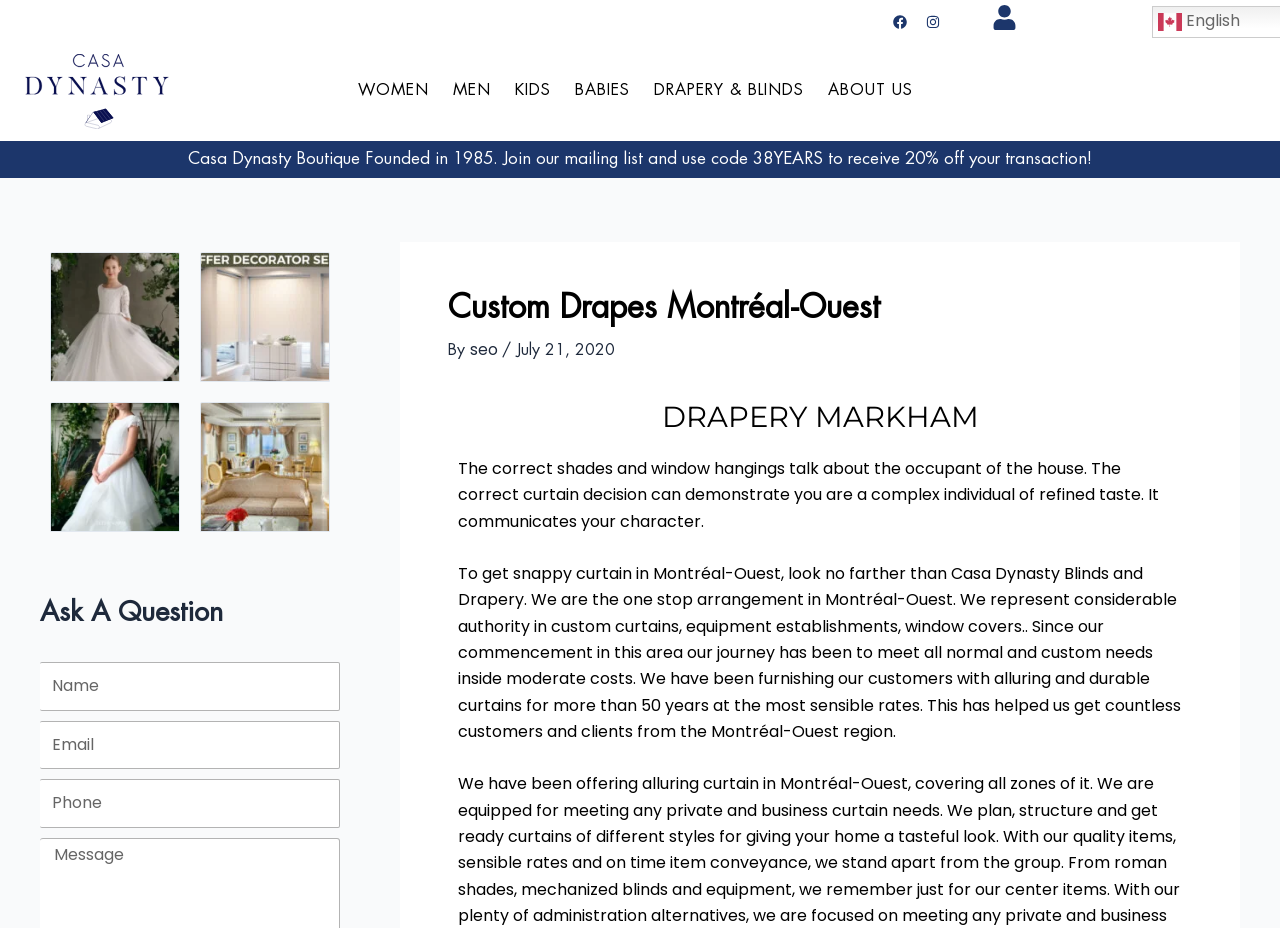Provide the bounding box coordinates for the area that should be clicked to complete the instruction: "Click Facebook link".

[0.692, 0.009, 0.714, 0.039]